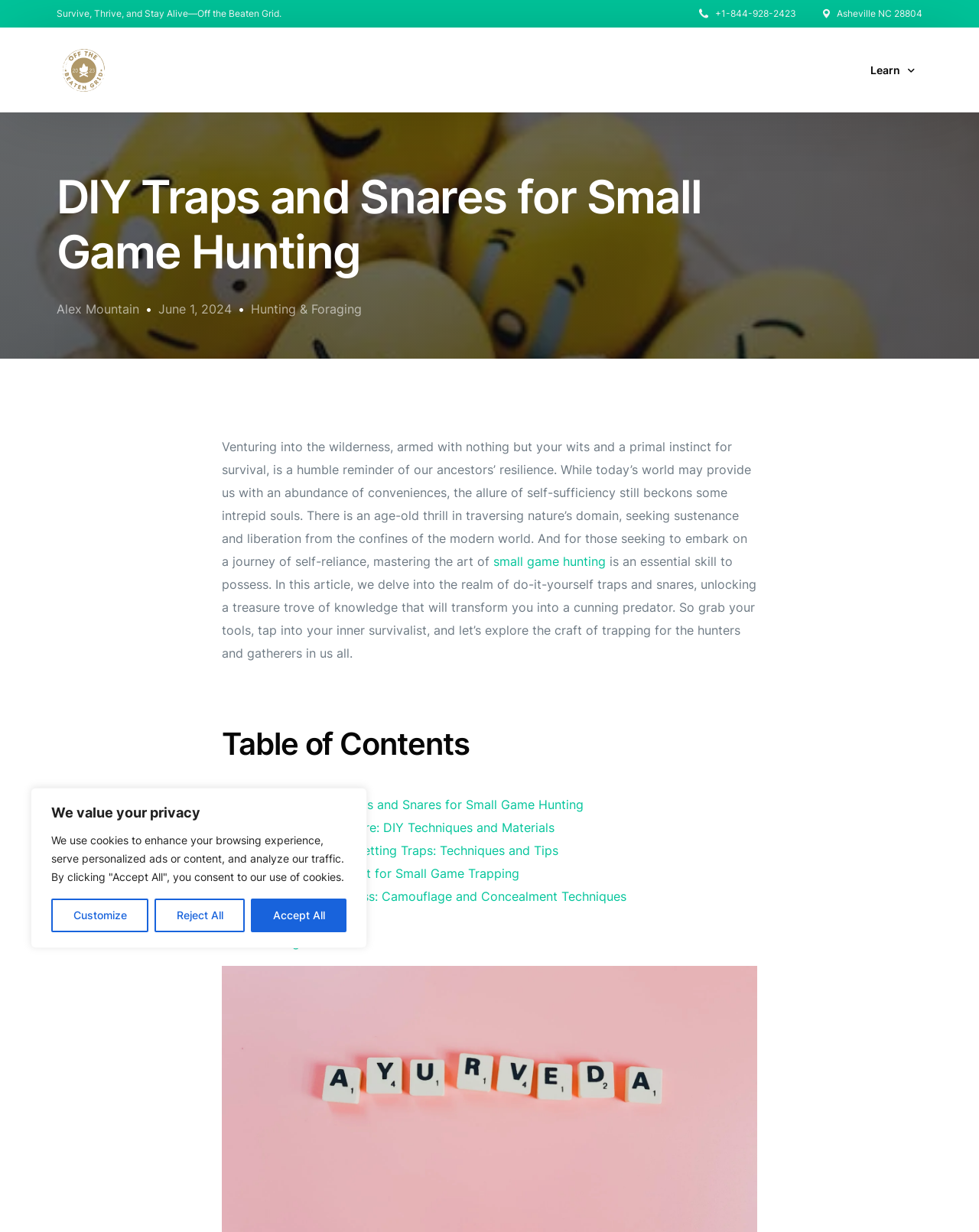Identify the bounding box coordinates for the element you need to click to achieve the following task: "Read the article about 'Hunting & Foraging'". The coordinates must be four float values ranging from 0 to 1, formatted as [left, top, right, bottom].

[0.256, 0.245, 0.37, 0.257]